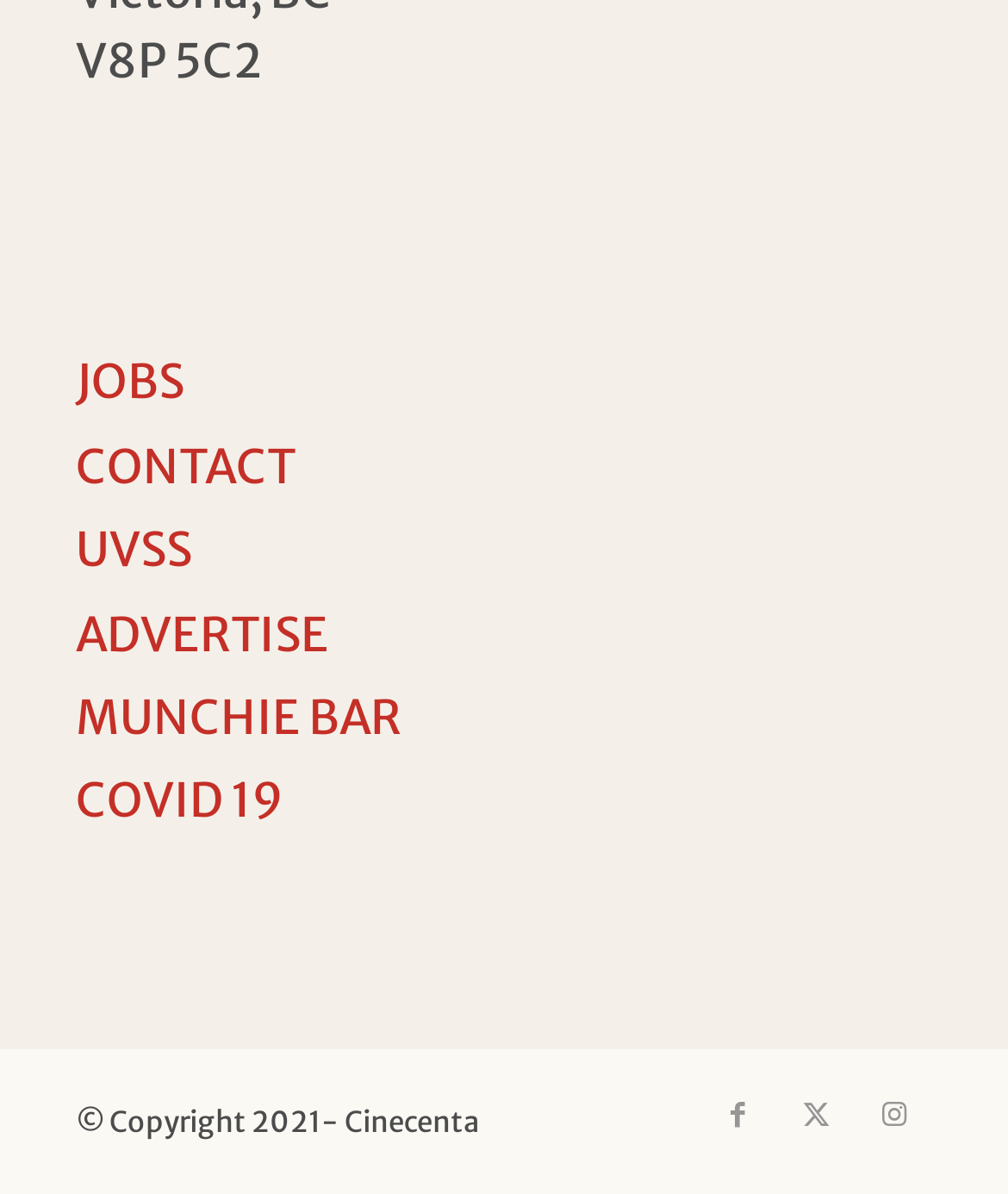What is the copyright year?
Please use the visual content to give a single word or phrase answer.

2021